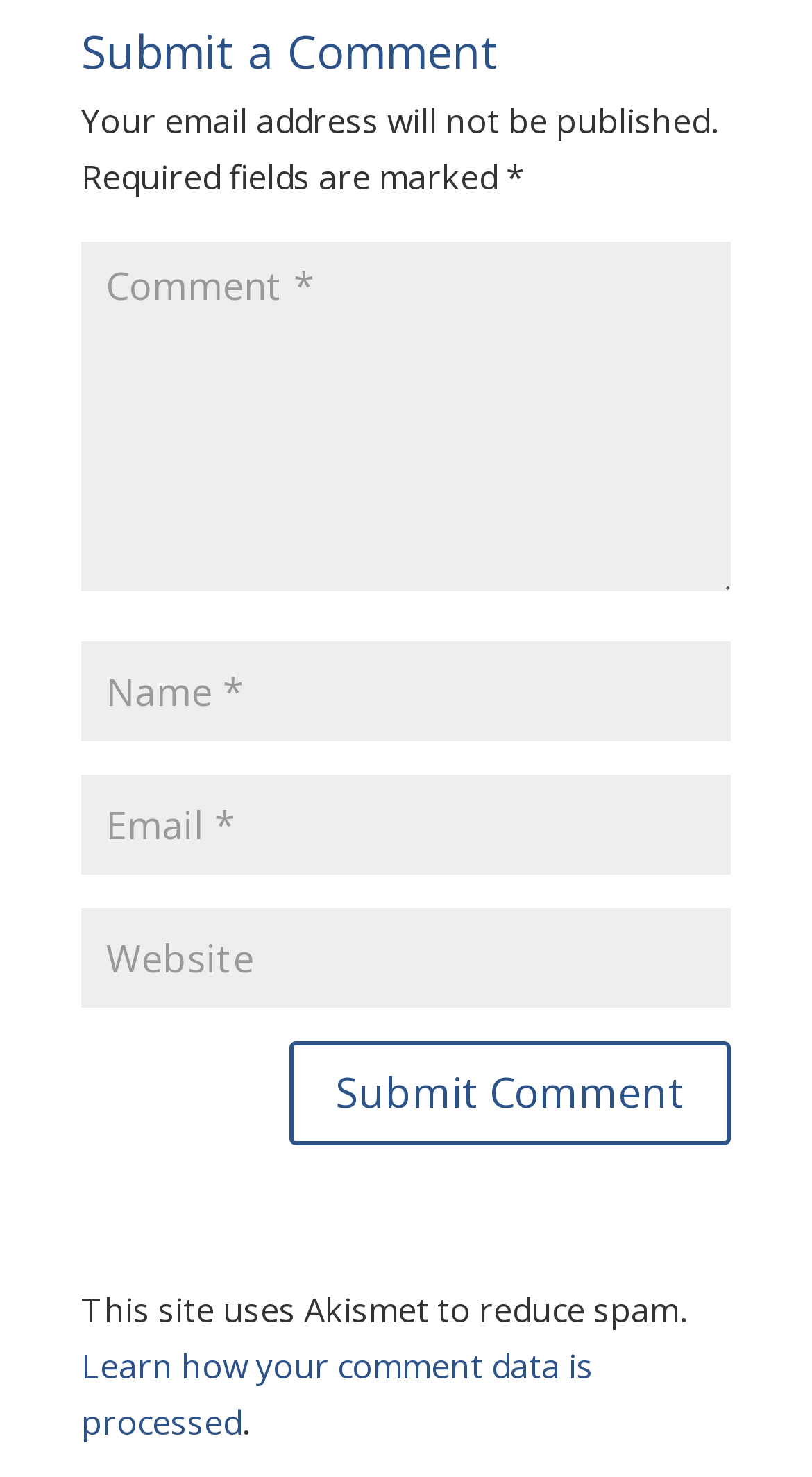Return the bounding box coordinates of the UI element that corresponds to this description: "input value="Comment *" name="comment"". The coordinates must be given as four float numbers in the range of 0 and 1, [left, top, right, bottom].

[0.1, 0.163, 0.9, 0.4]